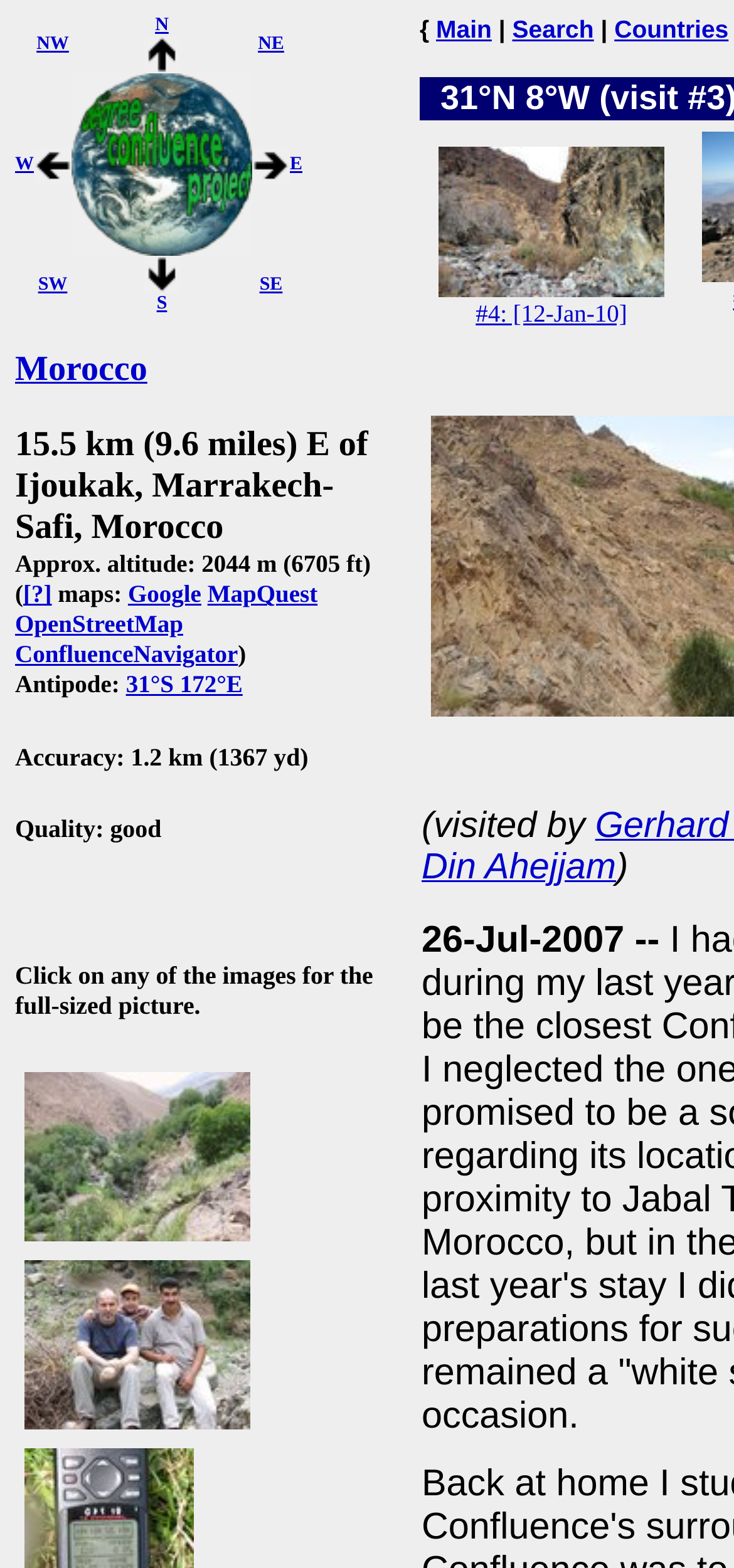Give a short answer to this question using one word or a phrase:
What is the quality of the confluence?

good